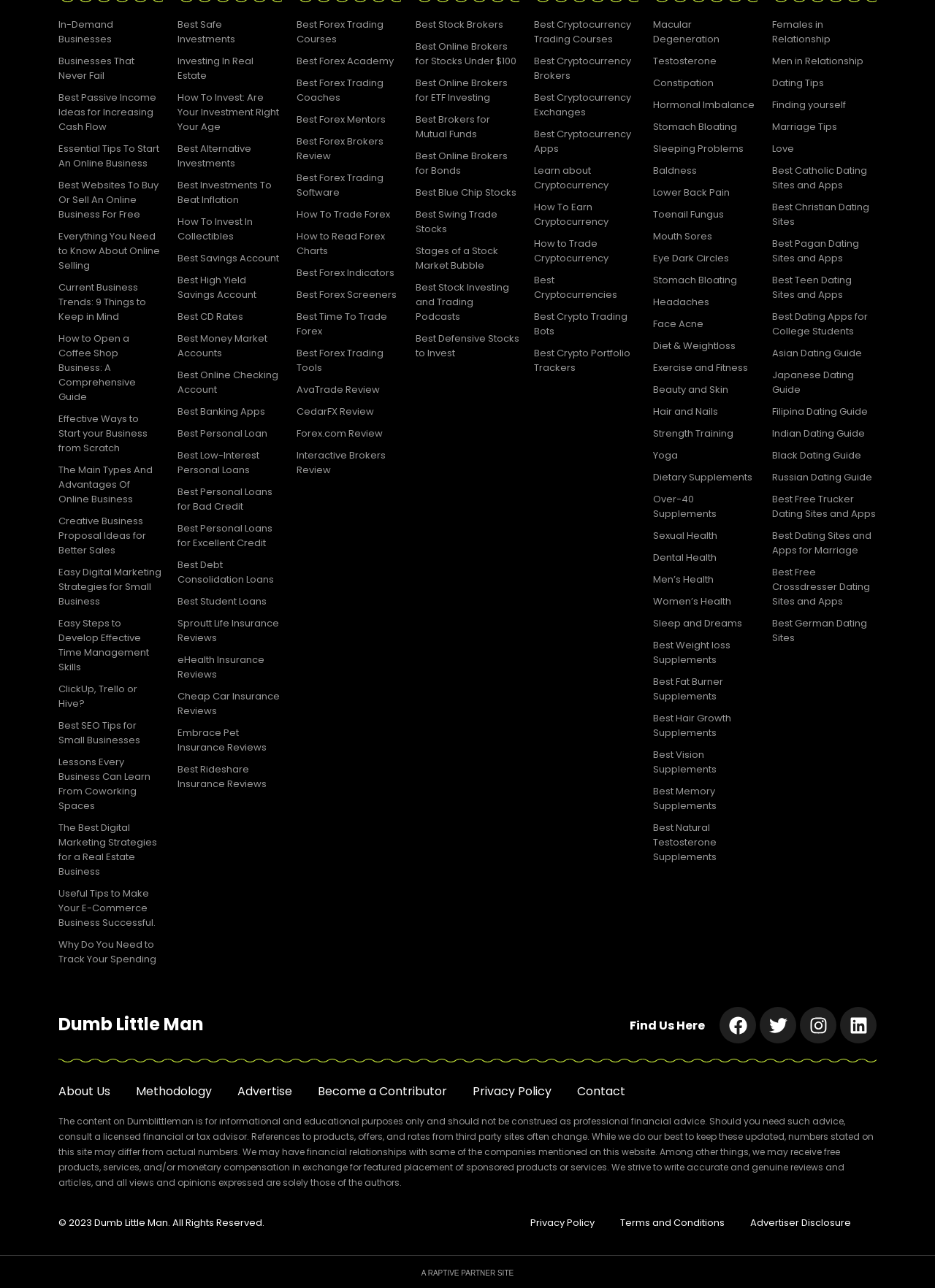Specify the bounding box coordinates (top-left x, top-left y, bottom-right x, bottom-right y) of the UI element in the screenshot that matches this description: Women’s Health

[0.699, 0.459, 0.81, 0.476]